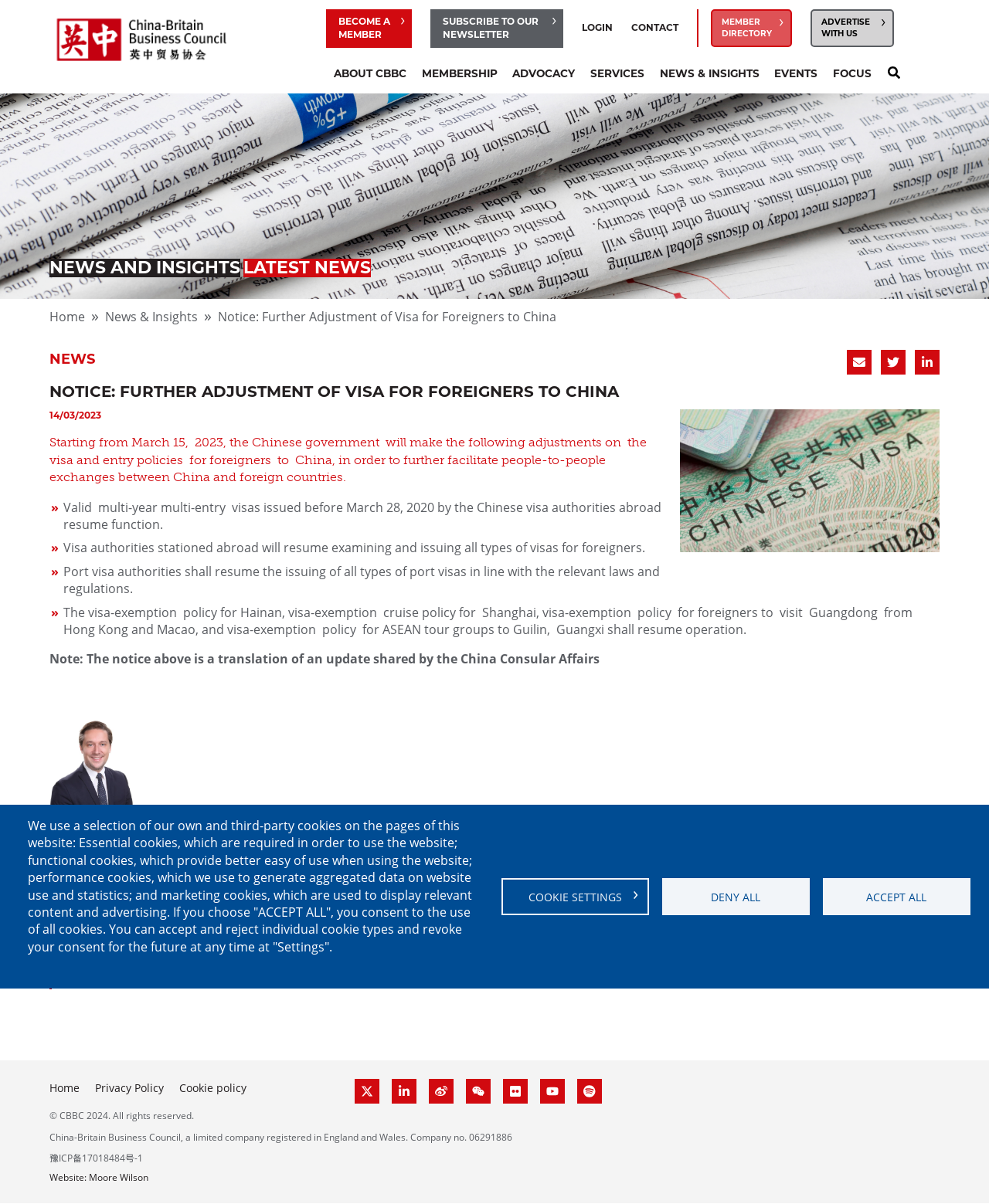Using the information shown in the image, answer the question with as much detail as possible: What is the name of the organization?

The name of the organization can be determined by reading the logo and the text 'China-Britain Business Council' at the top of the webpage.